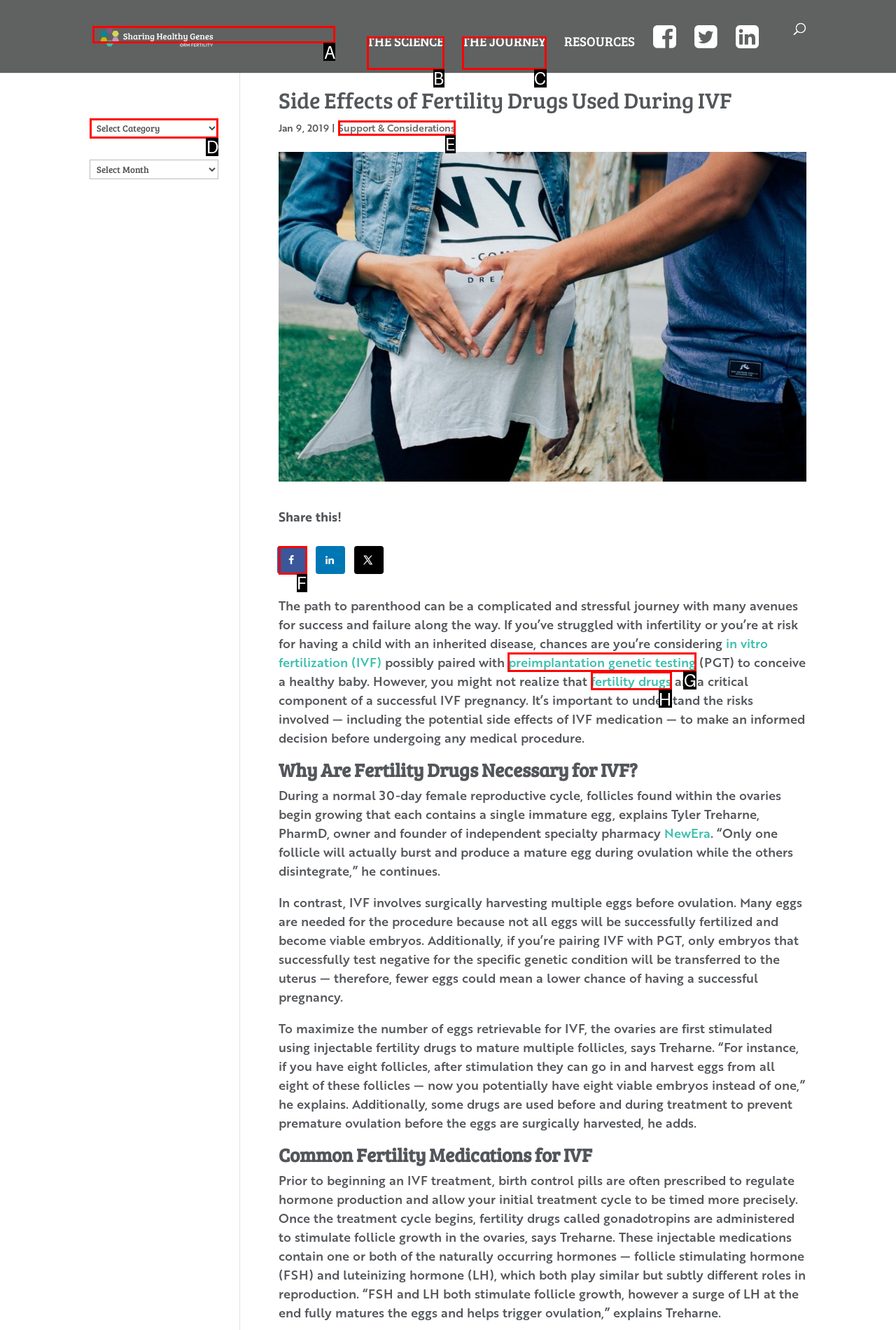Specify which HTML element I should click to complete this instruction: Learn about preimplantation genetic testing Answer with the letter of the relevant option.

G